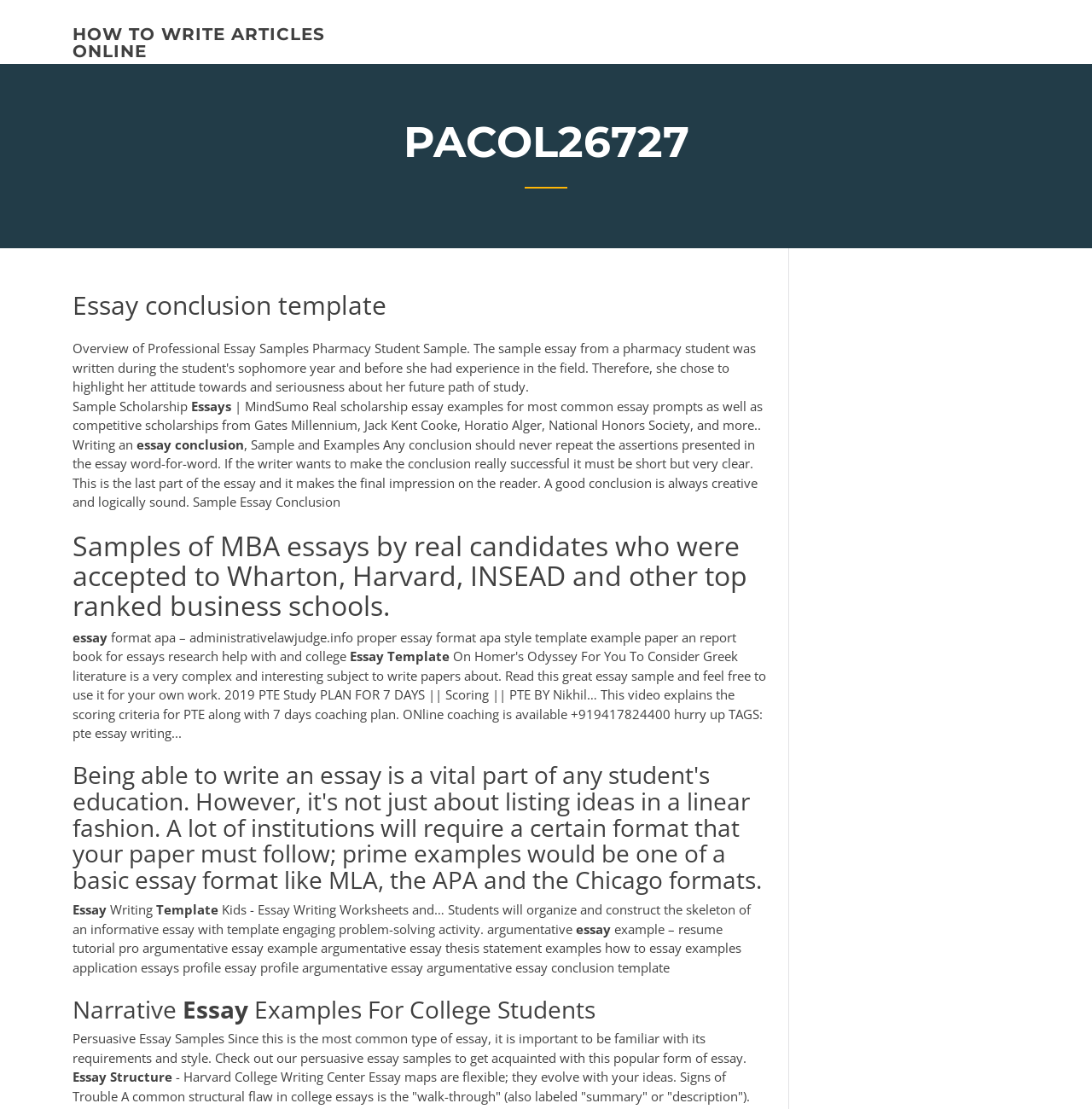What are some common essay formats?
Using the visual information, reply with a single word or short phrase.

MLA, APA, Chicago